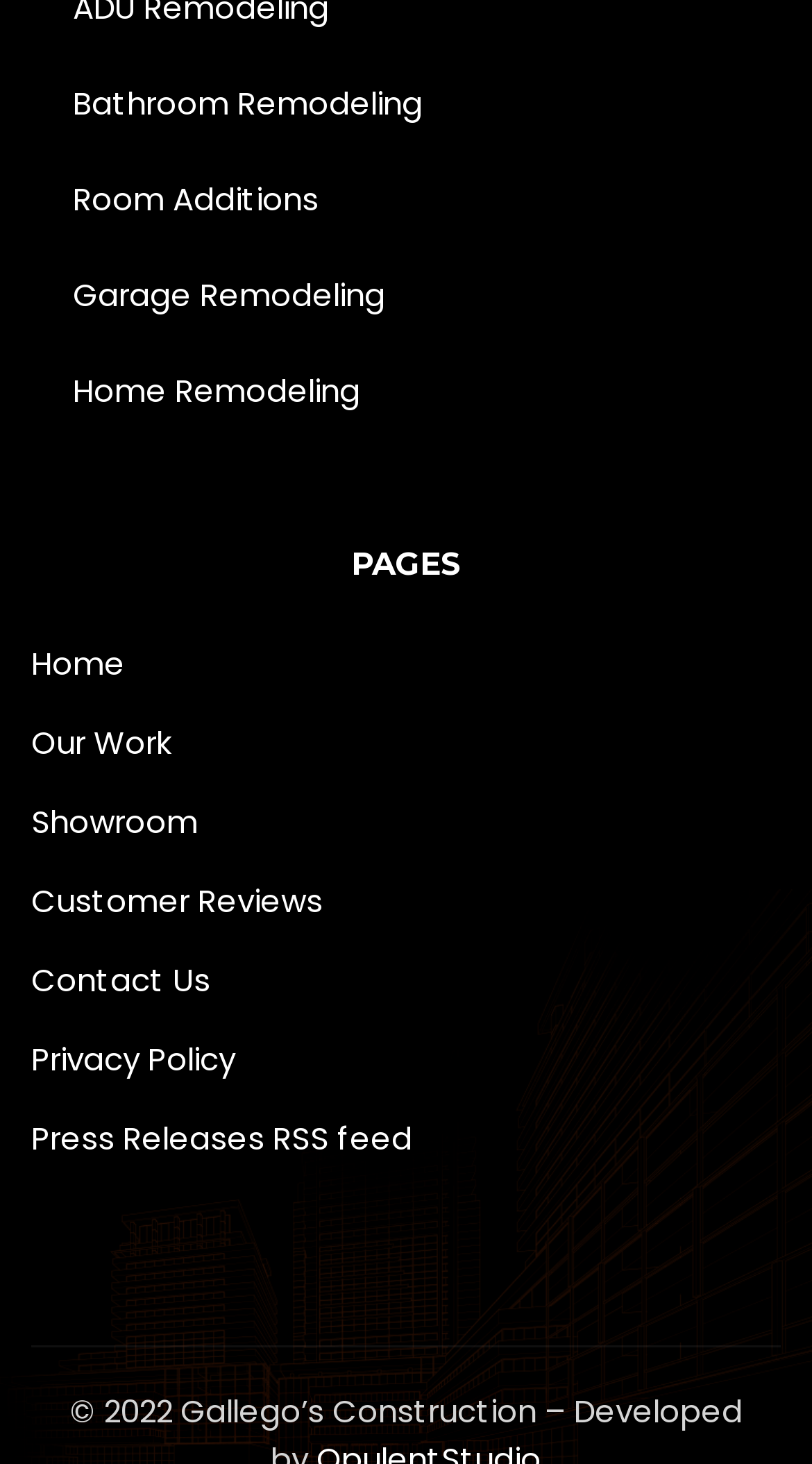What is the purpose of the 'Customer Reviews' link?
Look at the image and provide a detailed response to the question.

The 'Customer Reviews' link is likely provided to allow users to view feedback and testimonials from previous customers, which can help build trust and credibility for the services offered.